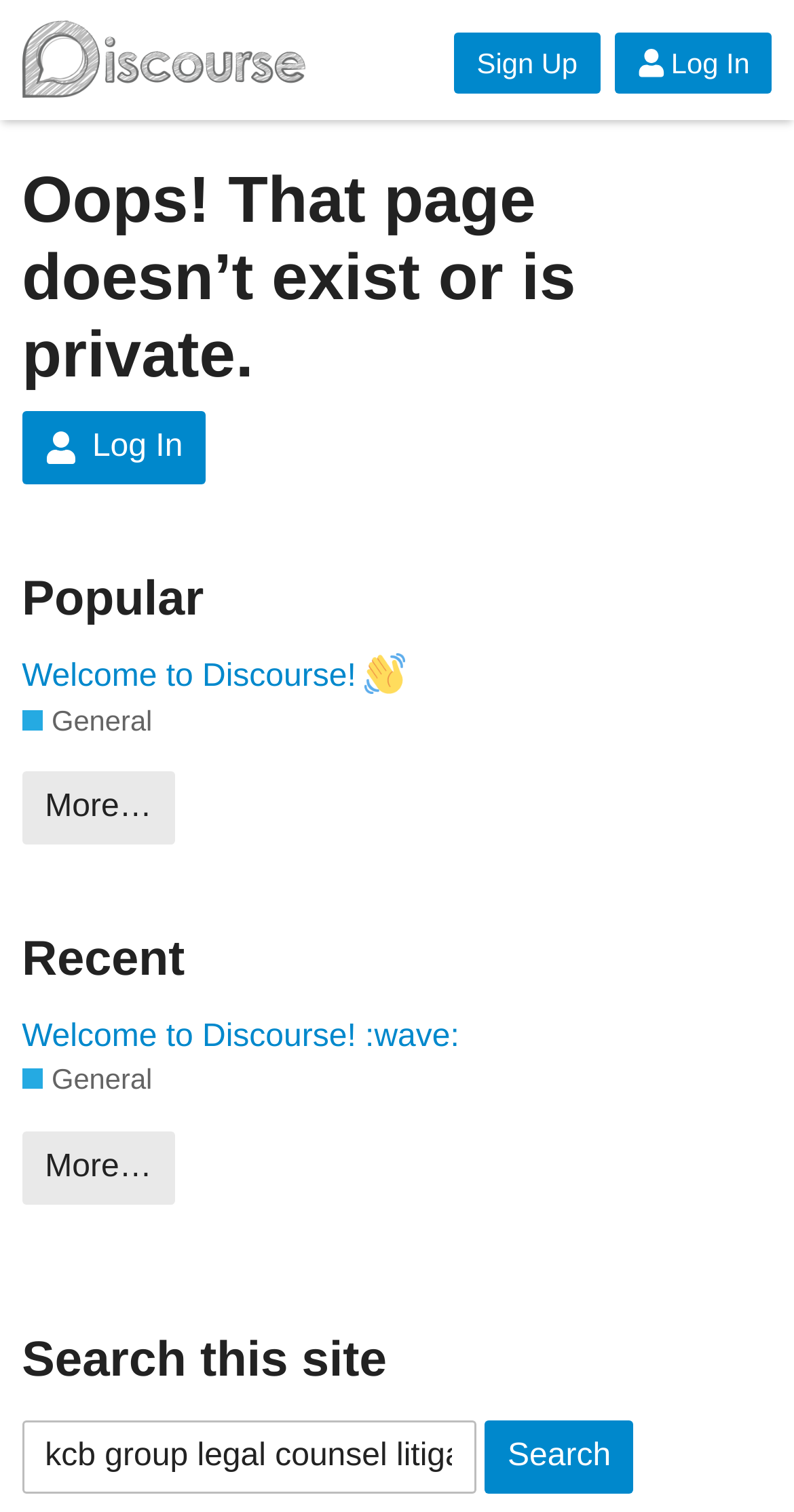Offer a detailed explanation of the webpage layout and contents.

The webpage is a "Page Not Found" page from Discourse. At the top, there is a header section with a logo image of Discourse on the left and two links, "Sign Up" and "Log In", on the right. Below the header, there is a large heading that reads "Oops! That page doesn’t exist or is private." 

On the left side of the page, there is a section with a "Log In" link. Below this link, there are three sections labeled "Popular", "Recent", and another "Recent" section. Each section has a heading and several links, including "Welcome to Discourse! wave" with a wave icon, "General" with a description "Create topics here that don’t fit into any other existing category.", and "More…". 

At the bottom of the page, there is a search bar with a label "Search this site" and a button labeled "Search". The search bar is filled with a sample search query "kcb group legal counsel litigation at kcb".